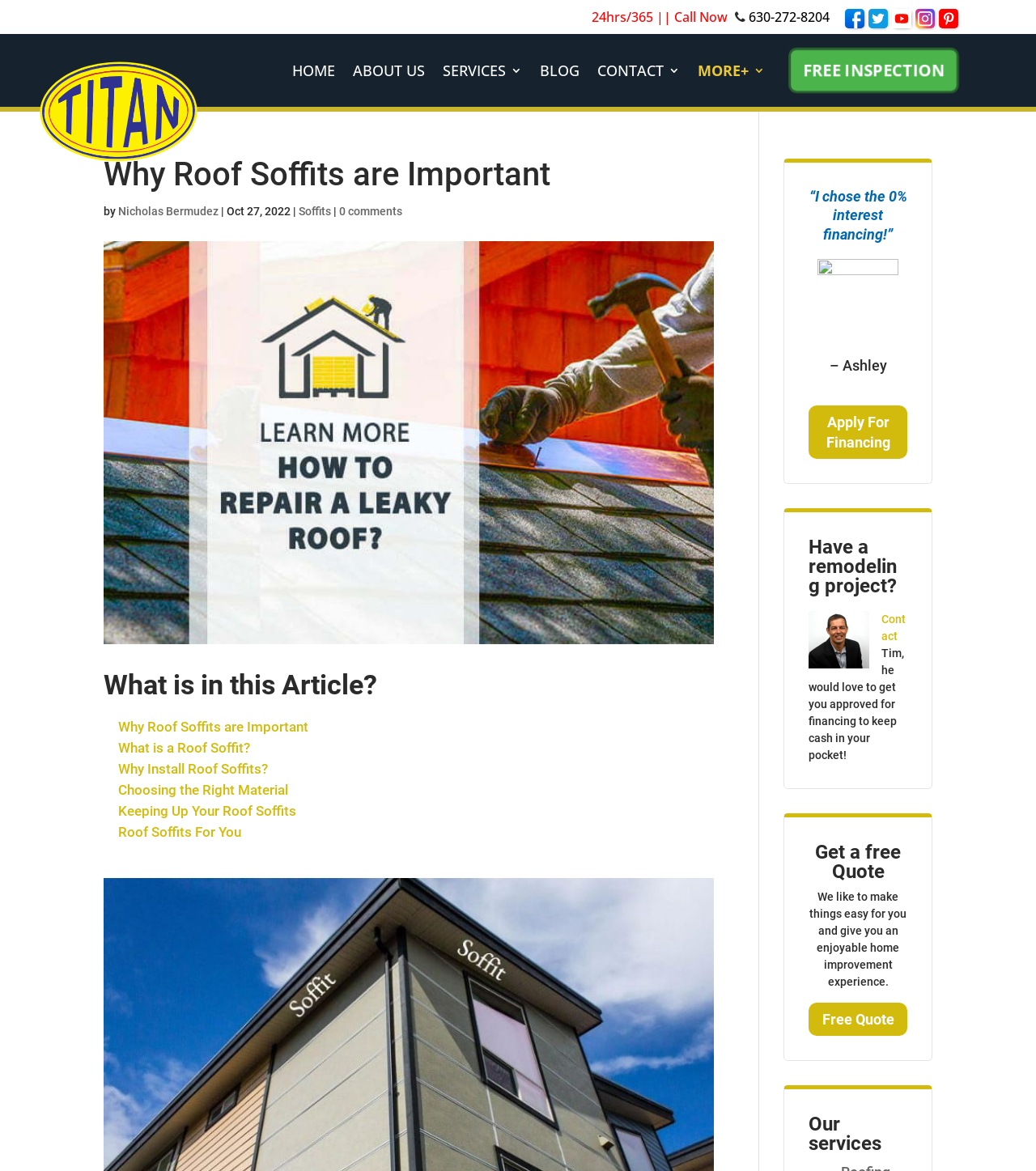Who wrote the article about roof soffits?
Please provide an in-depth and detailed response to the question.

I found the author's name by looking at the section below the main heading, where it says 'by Nicholas Bermudez'.